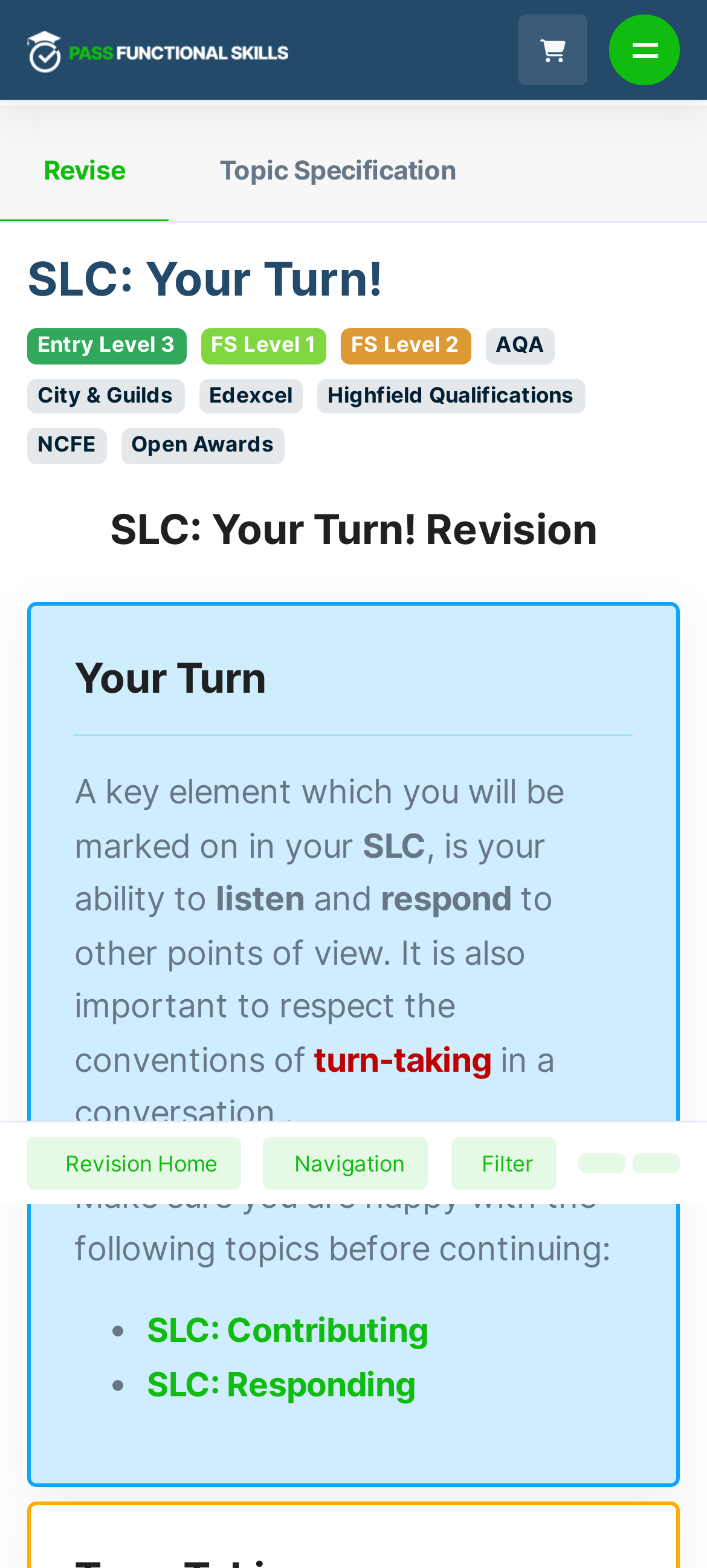Please pinpoint the bounding box coordinates for the region I should click to adhere to this instruction: "Toggle navigation".

[0.862, 0.009, 0.962, 0.054]